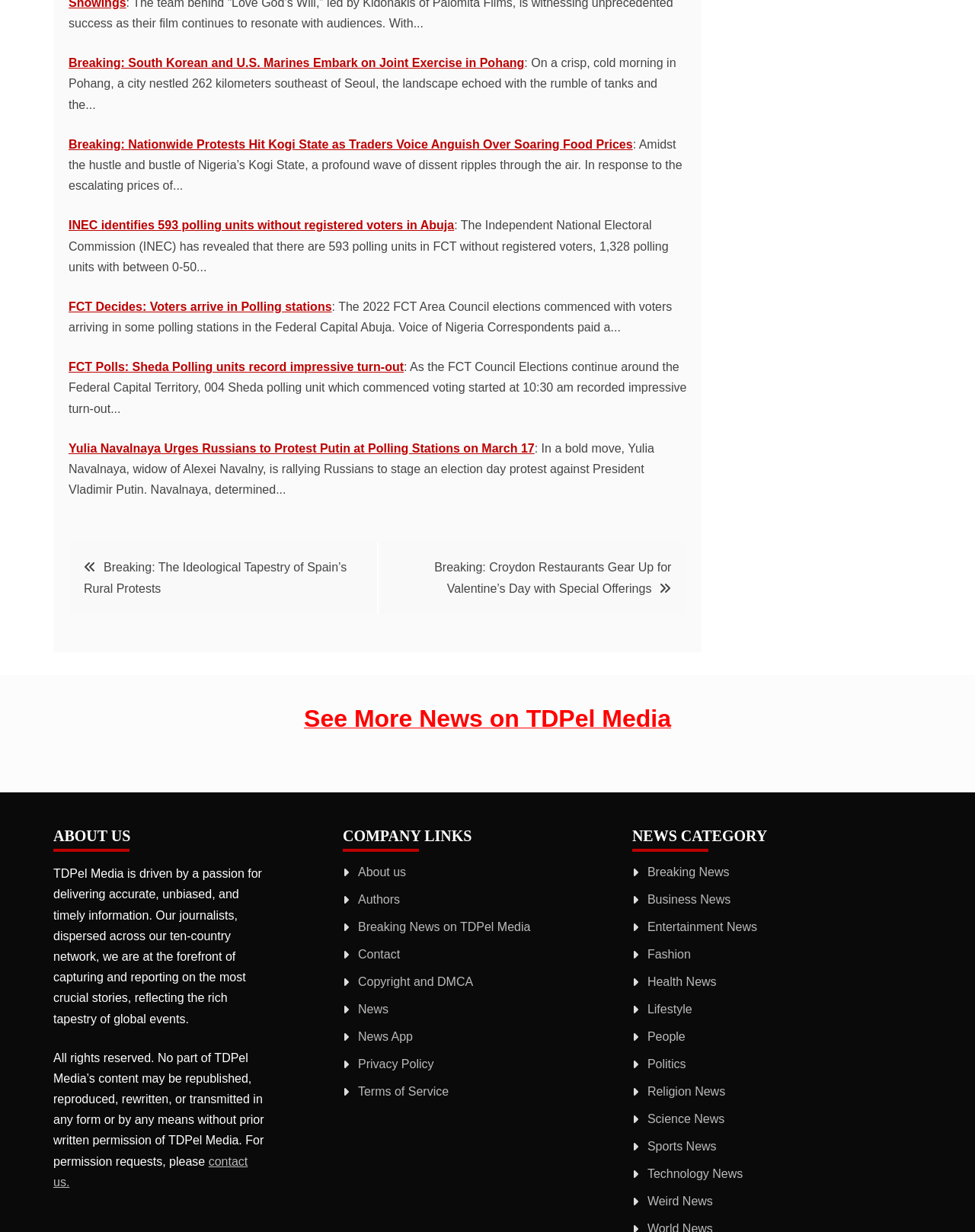Using the element description: "Breaking News on TDPel Media", determine the bounding box coordinates. The coordinates should be in the format [left, top, right, bottom], with values between 0 and 1.

[0.367, 0.747, 0.544, 0.758]